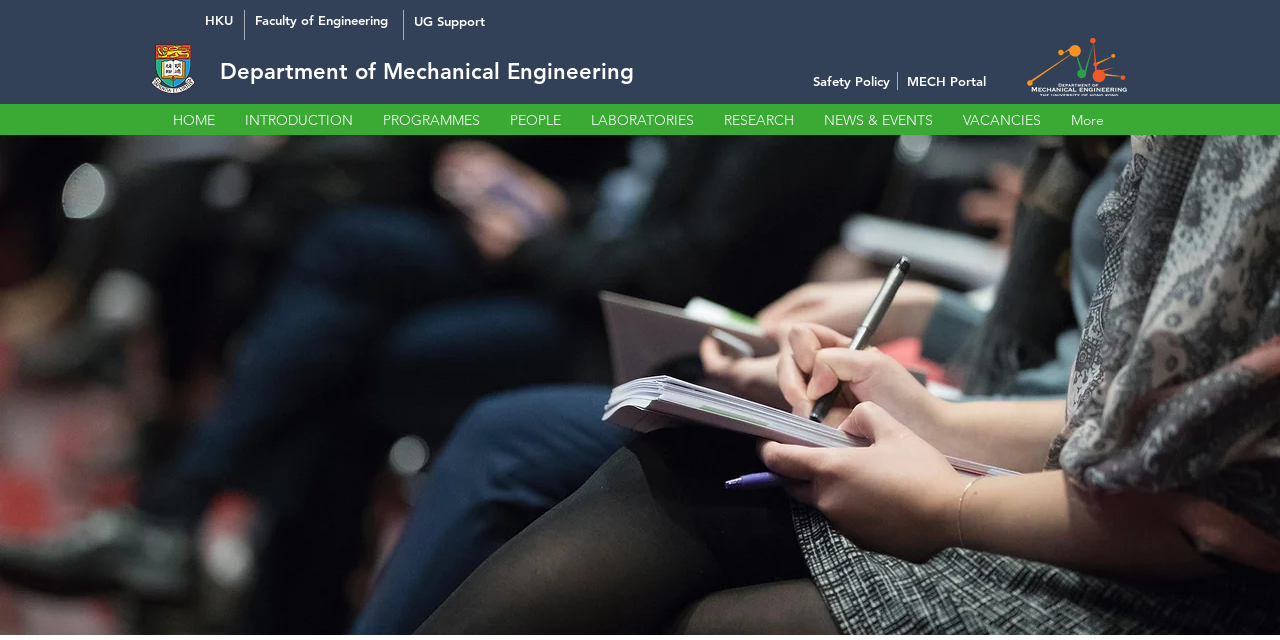Kindly determine the bounding box coordinates for the clickable area to achieve the given instruction: "go to HKU homepage".

[0.117, 0.059, 0.153, 0.15]